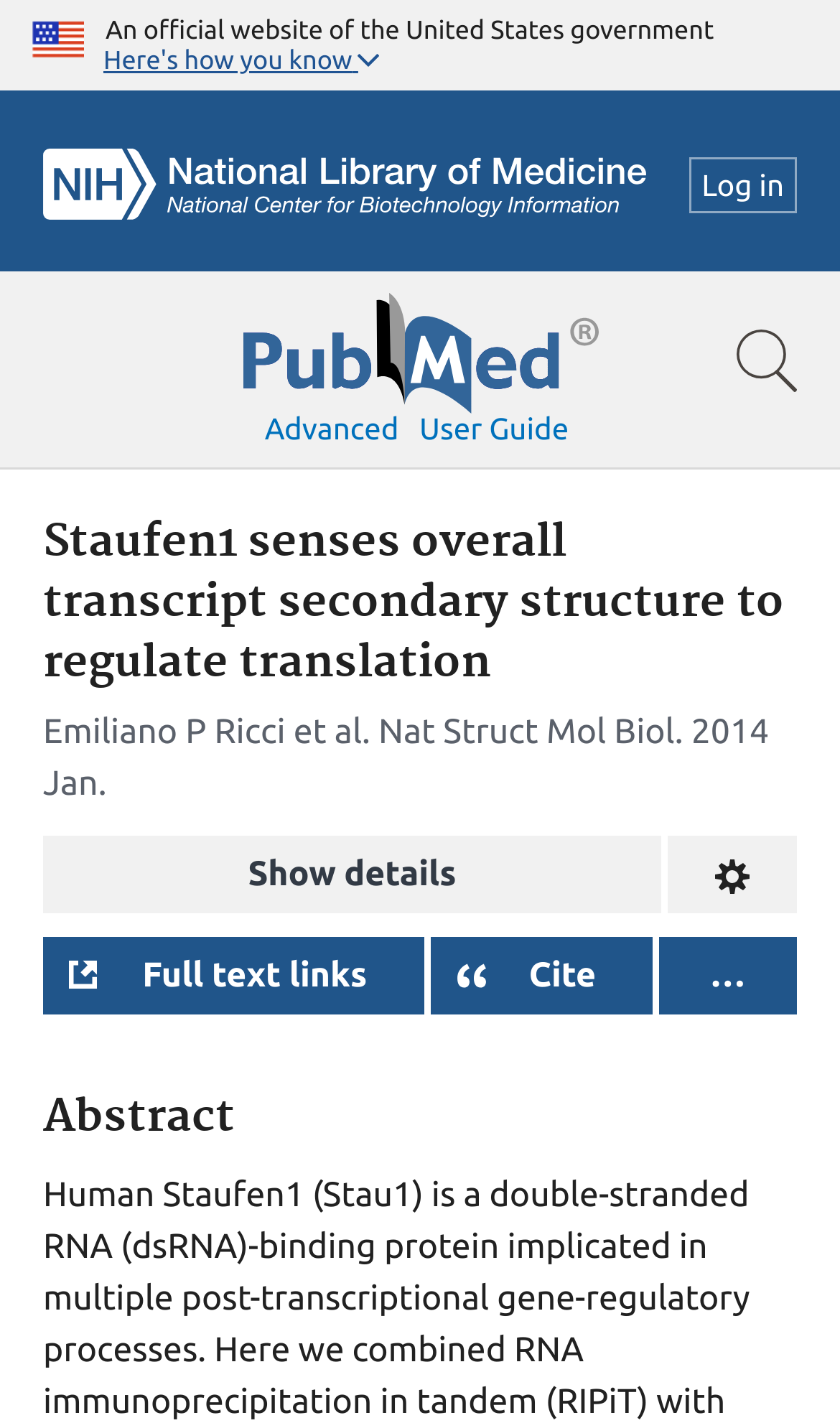What is the publication date of the article?
Utilize the image to construct a detailed and well-explained answer.

I found this by looking at the section below the article title, where it lists the publication date.